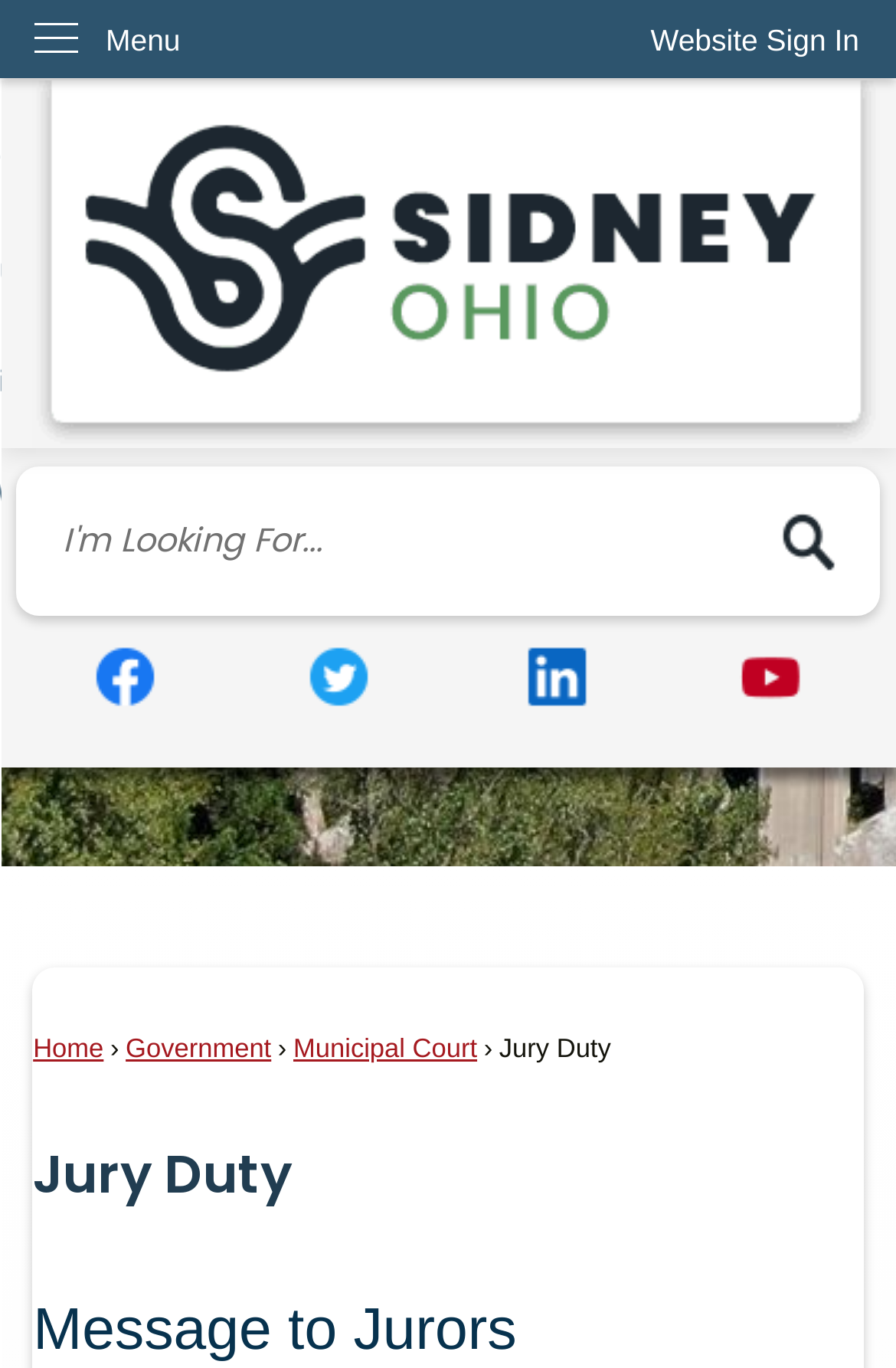Find the bounding box coordinates for the area you need to click to carry out the instruction: "Search for something". The coordinates should be four float numbers between 0 and 1, indicated as [left, top, right, bottom].

[0.018, 0.34, 0.982, 0.45]